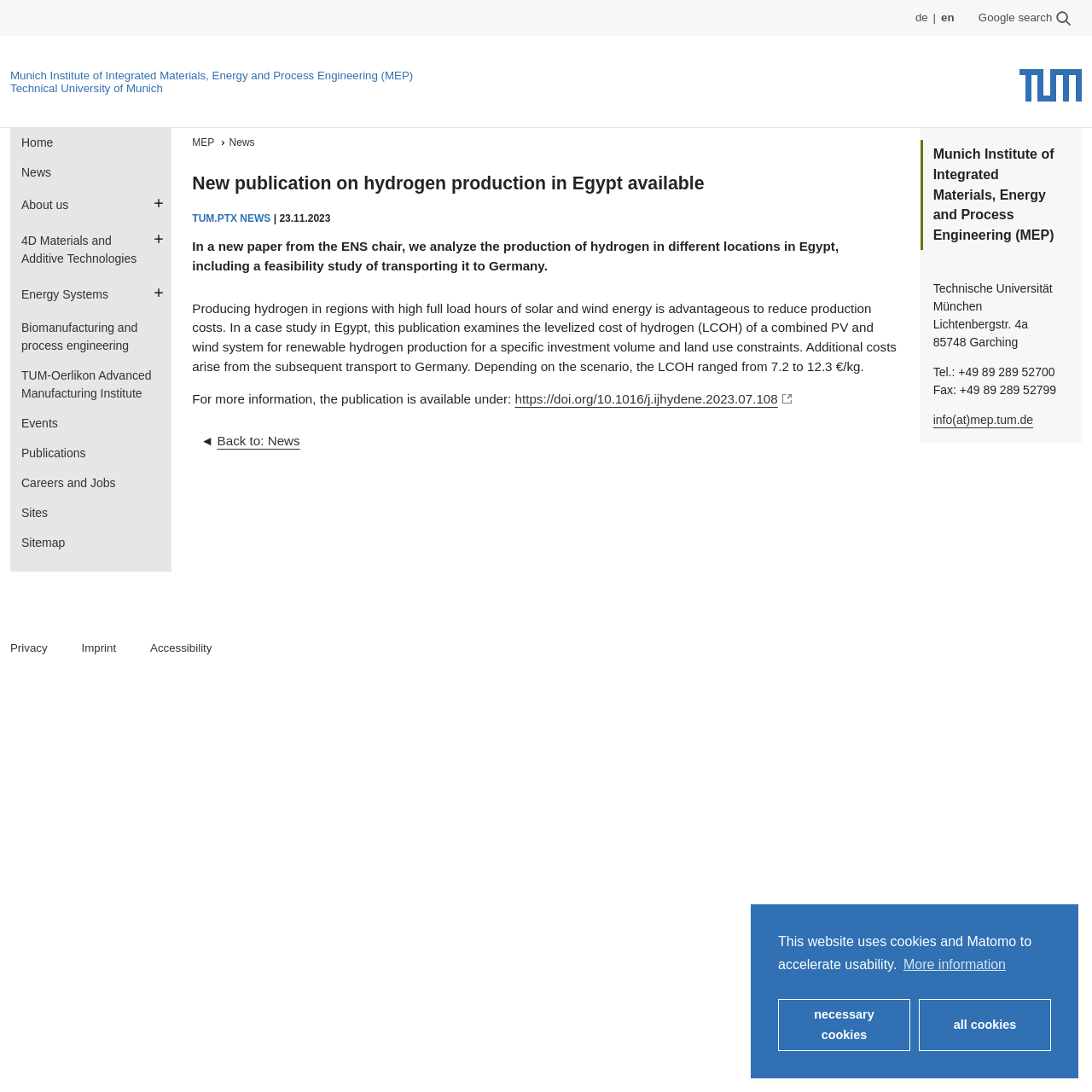Given the element description Events, specify the bounding box coordinates of the corresponding UI element in the format (top-left x, top-left y, bottom-right x, bottom-right y). All values must be between 0 and 1.

[0.009, 0.374, 0.157, 0.402]